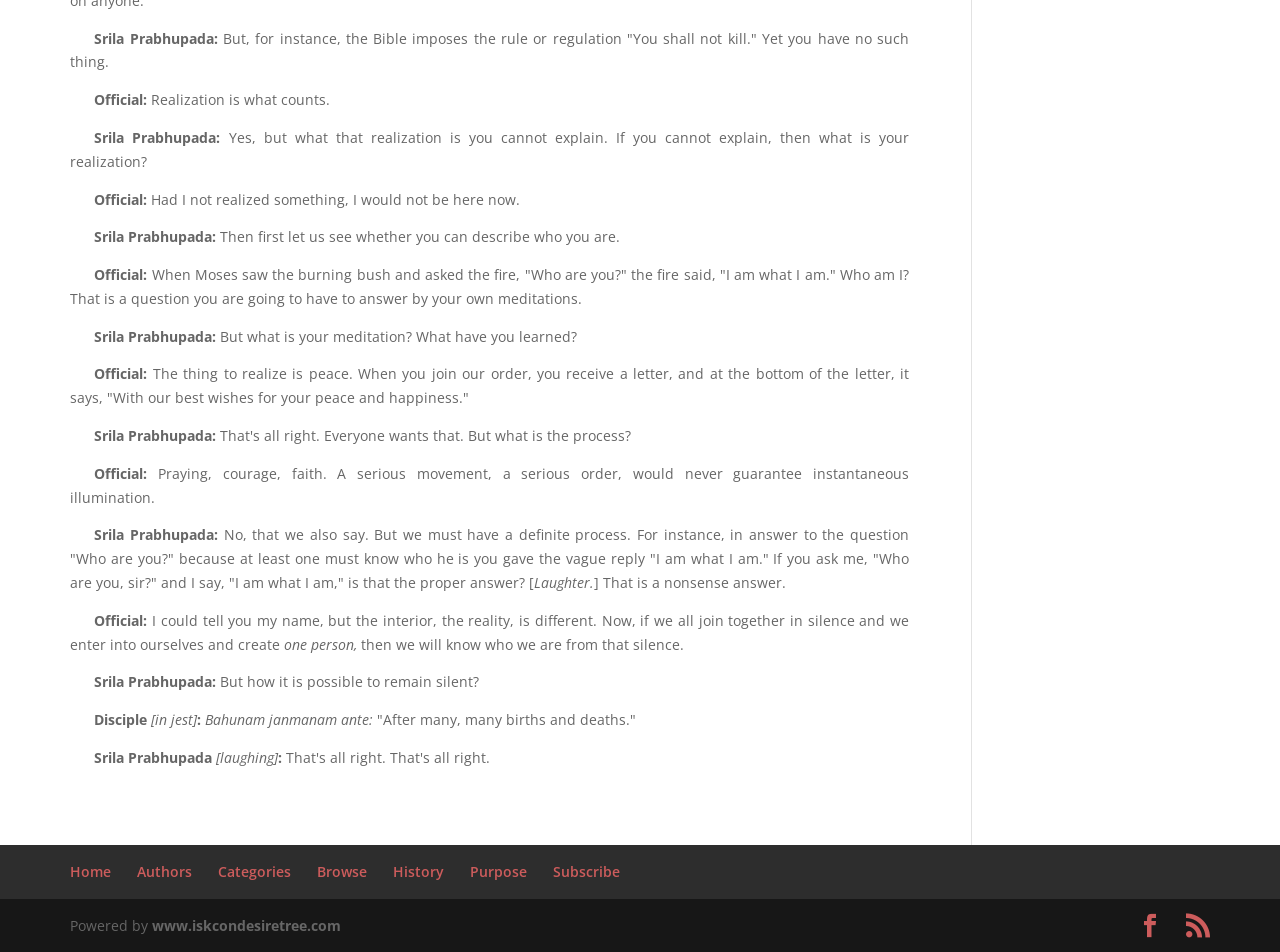Find the bounding box coordinates of the clickable area that will achieve the following instruction: "Click on the 'Subscribe' link".

[0.432, 0.905, 0.485, 0.925]